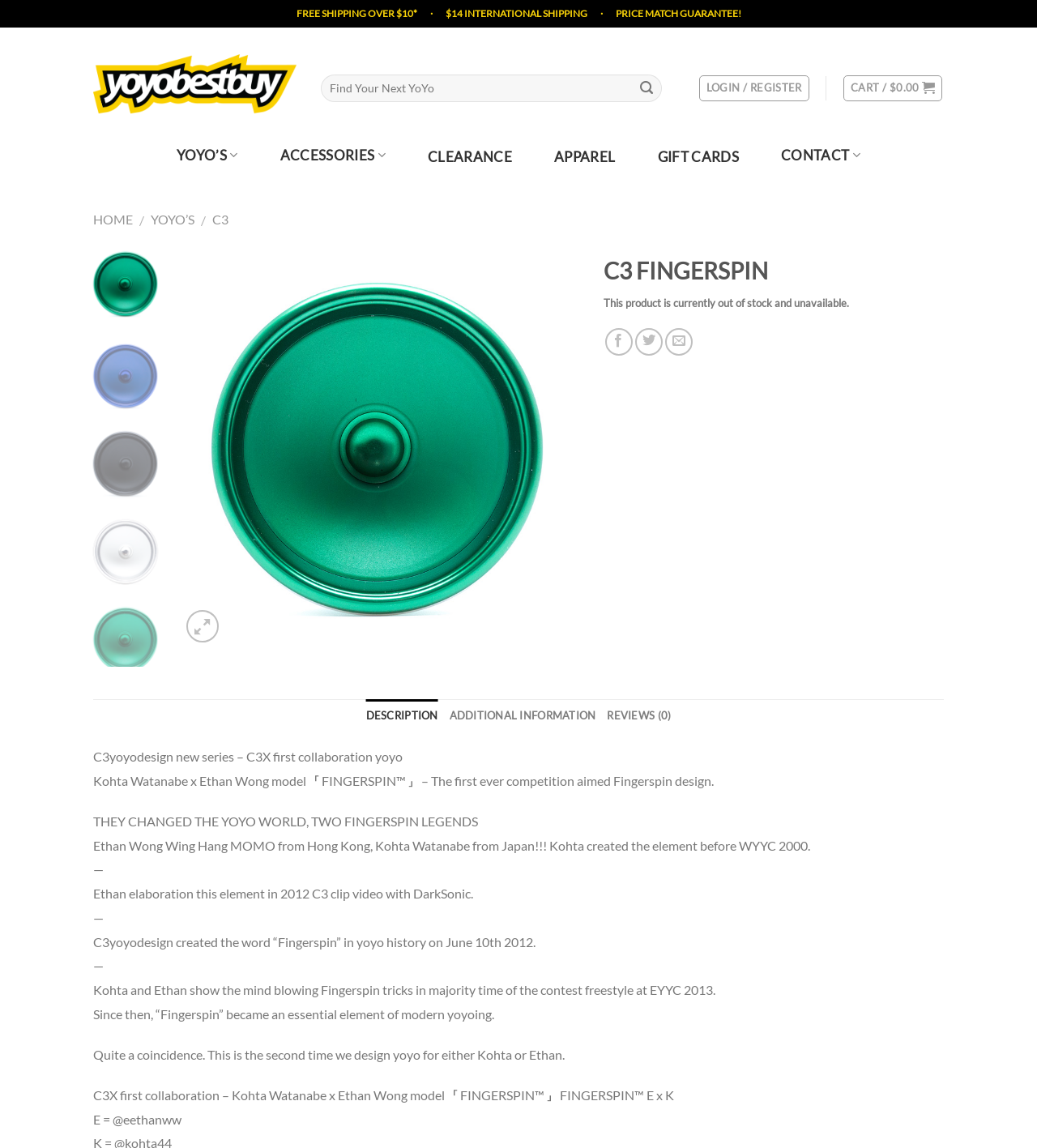Give a complete and precise description of the webpage's appearance.

This webpage is about a yoyo product called C3 FingerSpin, sold on YoYoBESTBUY.com. At the top, there is a banner with free shipping and price match guarantee information. Below the banner, there is a search bar with a magnifying glass icon and a "Find Your Next YoYo" placeholder text. On the right side of the search bar, there are links to login/register, cart, and a yoyo-themed logo.

The main content area is divided into two sections. On the left, there is a navigation menu with links to different categories, such as YOYO'S, ACCESSORIES, CLEARANCE, APPAREL, GIFT CARDS, and CONTACT. Below the navigation menu, there is a link to the HOME page.

On the right side, there is a large product image with two smaller images below it, which are likely product variations. Above the product image, there is a heading that reads "C3 FINGERSPIN" and a notification that the product is currently out of stock. Below the product image, there are links to social media platforms and a series of small images that appear to be yoyo-themed icons.

Further down the page, there is a product description section with several paragraphs of text that discuss the history and design of the C3 FingerSpin yoyo. The text is divided into sections with headings that read "DESCRIPTION", "ADDITIONAL INFORMATION", and "REVIEWS (0)". The product description text is quite detailed and mentions the collaboration between two yoyo legends, Kohta Watanabe and Ethan Wong.

Overall, the webpage is focused on showcasing the C3 FingerSpin yoyo product and providing detailed information about its design and history.